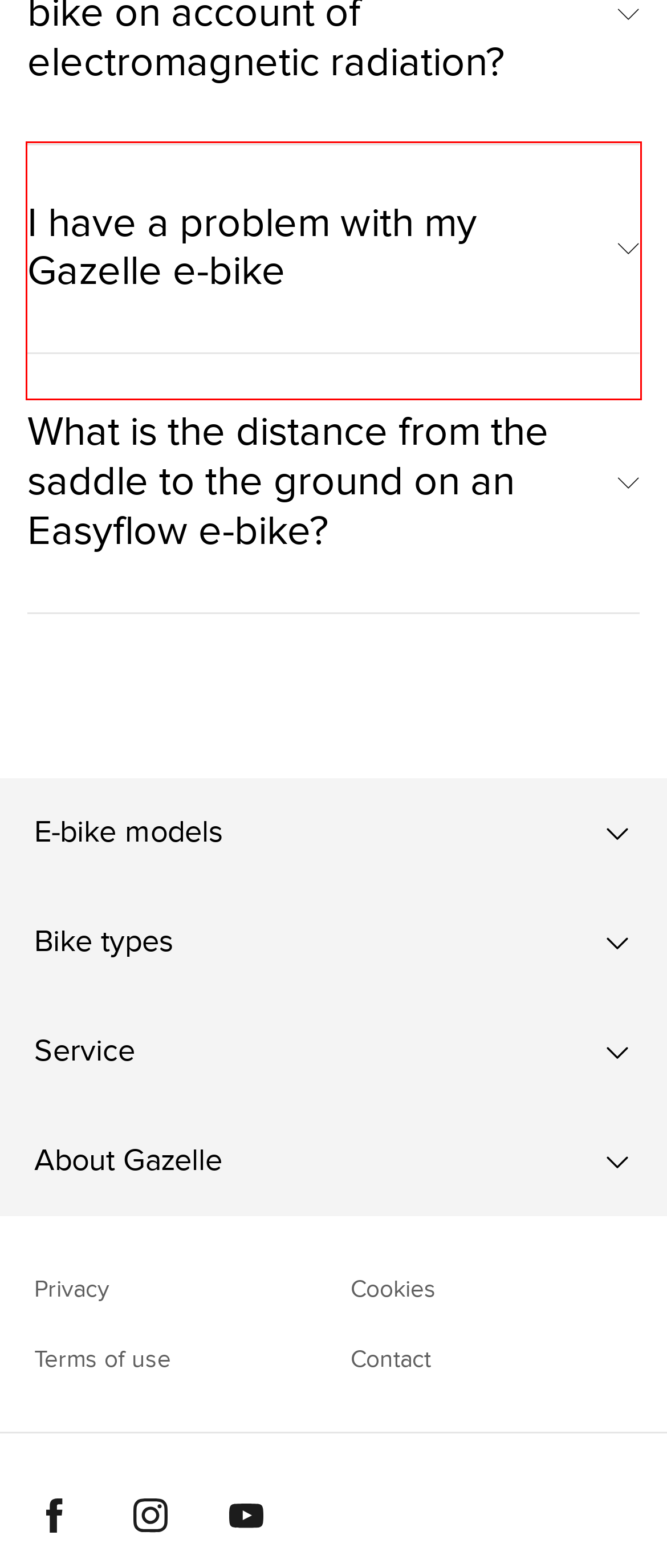Using the provided webpage screenshot, identify and read the text within the red rectangle bounding box.

Yes, Gazelle e-bikes comply with the stringent EMC guidelines in EPAC standard EN-15194. EMC stands for Electro-Magnetic Compatibility and applies throughout Europe to all manner of electrical applications. The EMC standard governs radiation incident upon and emitted by electrical devices. Accordingly, it is safe to ride a Gazelle e-bike; this also applies to wearers of pacemakers or ICDs.